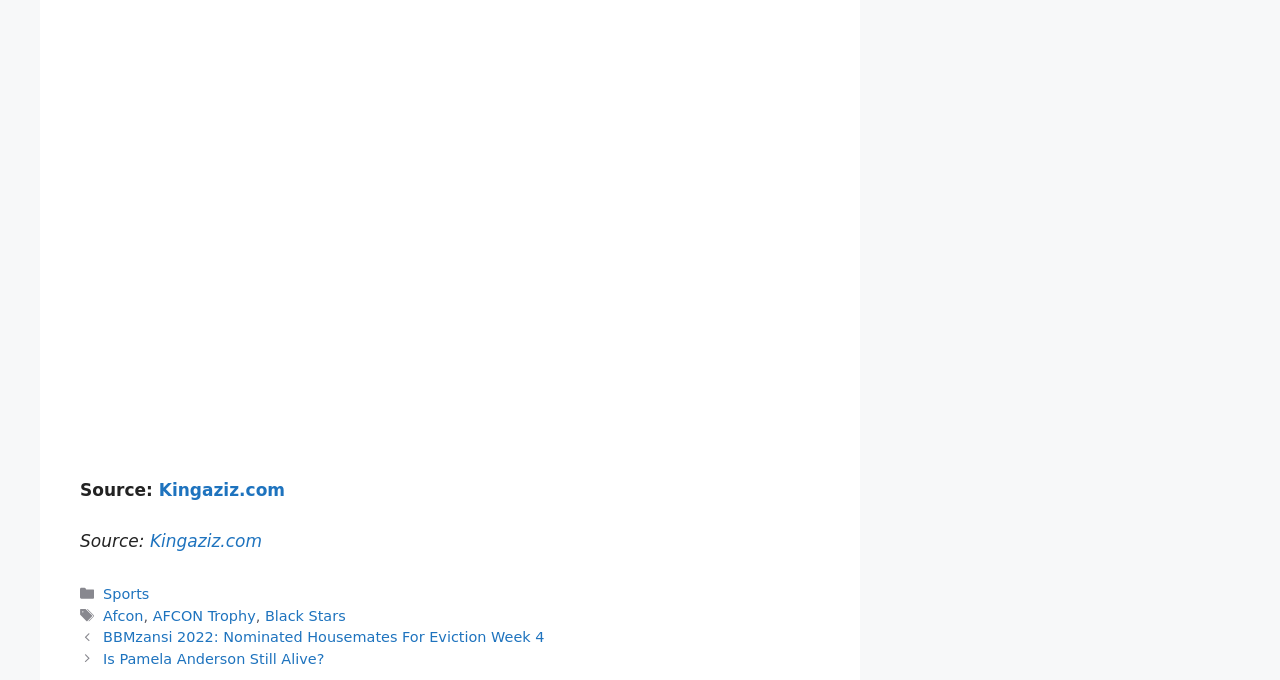Provide a brief response in the form of a single word or phrase:
How many posts are listed?

2